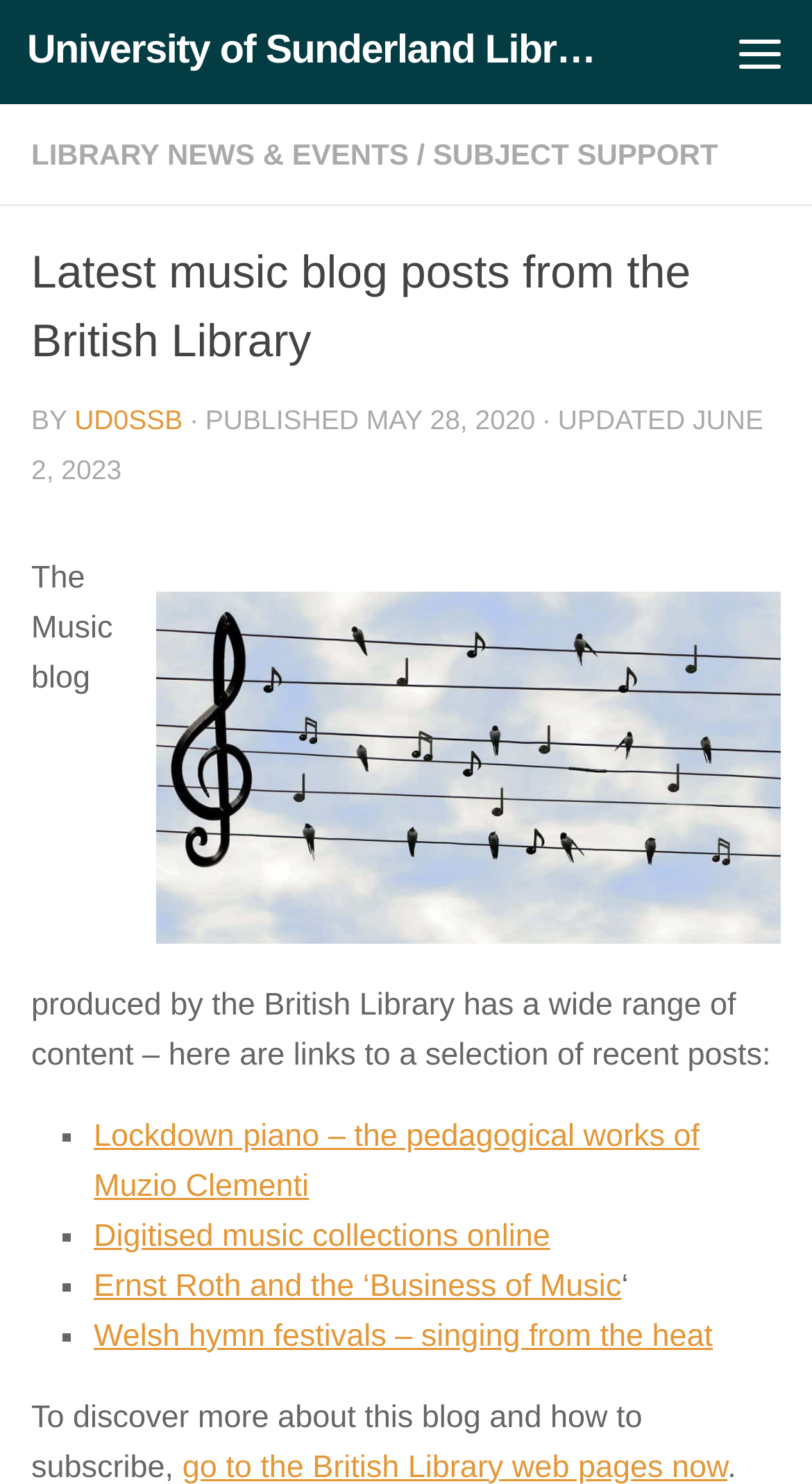How many blog posts are listed?
Provide a well-explained and detailed answer to the question.

I counted the number of list markers (■) and corresponding links, which represent individual blog posts. There are 4 list markers and links, indicating 4 blog posts are listed.